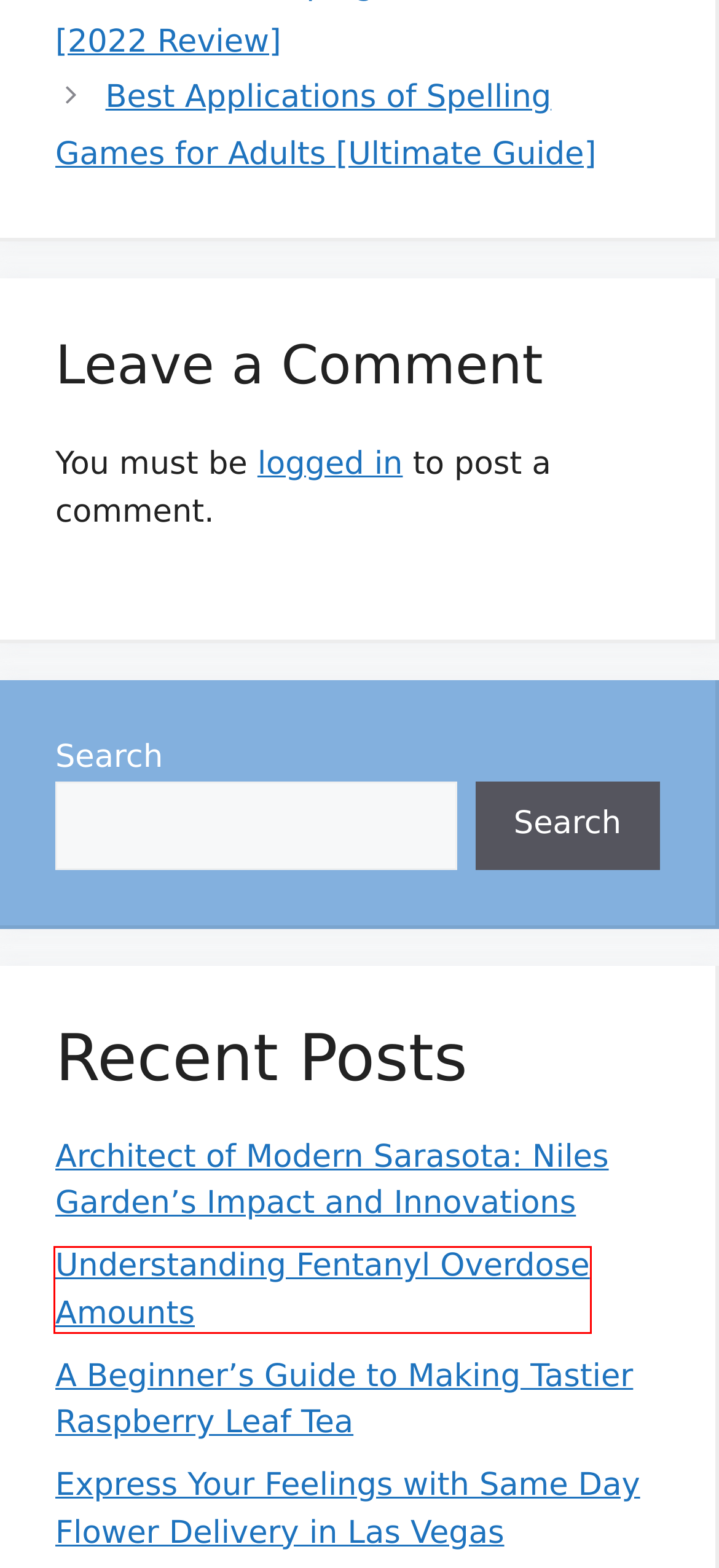Given a screenshot of a webpage with a red bounding box, please pick the webpage description that best fits the new webpage after clicking the element inside the bounding box. Here are the candidates:
A. Best Applications of Spelling Games for Adults [Ultimate Guide] - Stans Tips
B. Architect of Modern Sarasota: Niles Garden’s Impact and Innovations - Stans Tips
C. 14 Best Camping Tent Under $100 [2022 Review] - Stans Tips
D. GeneratePress - The perfect foundation for your WordPress website.
E. A Beginner’s Guide to Making Tastier Raspberry Leaf Tea - Stans Tips
F. Understanding Fentanyl Overdose Amounts - Stans Tips
G. Express Your Feelings with Same Day Flower Delivery in Las Vegas - Stans Tips
H. Log In ‹ Stans Tips — WordPress

F